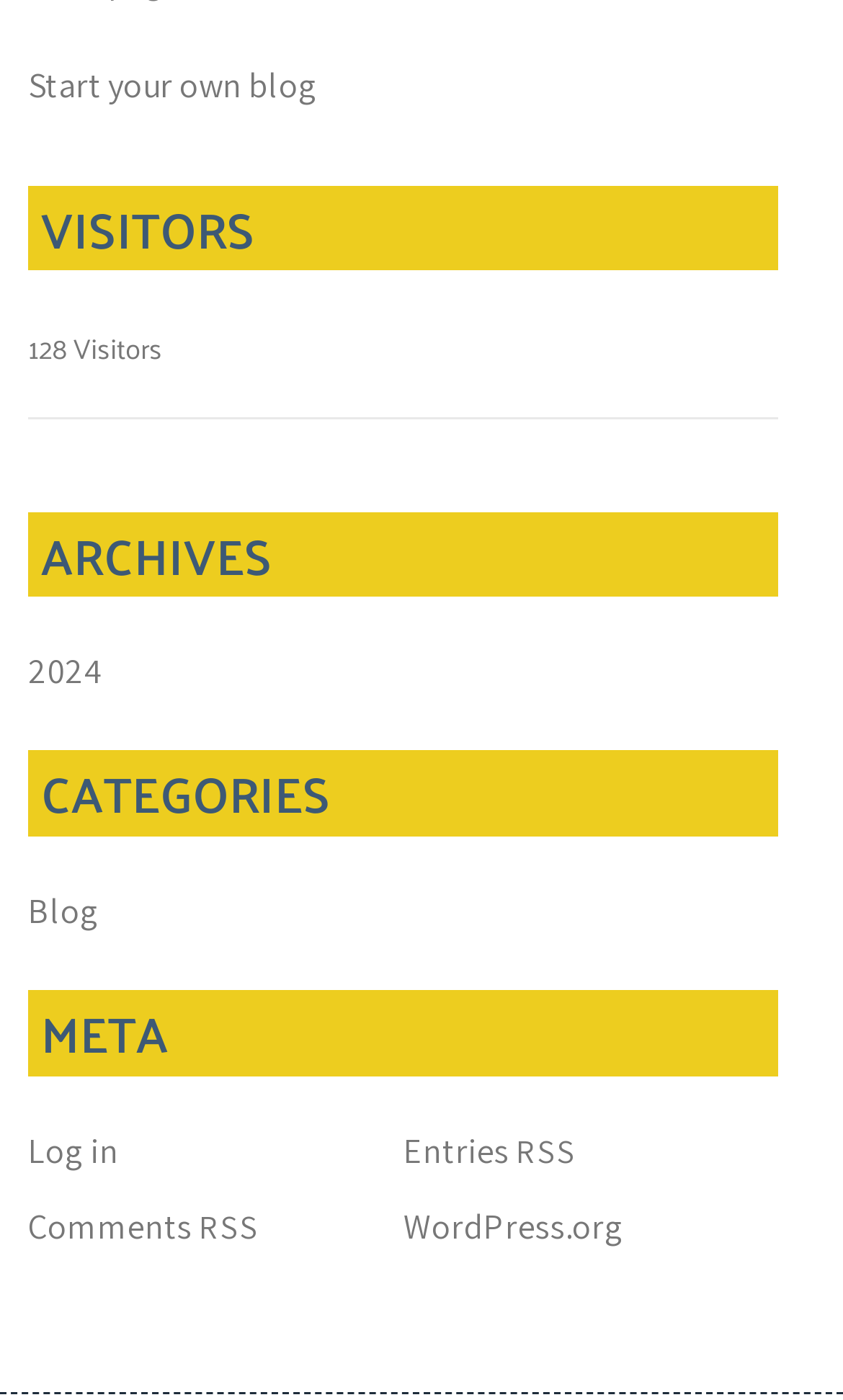What is the most recent year in the archives?
Please ensure your answer to the question is detailed and covers all necessary aspects.

The answer can be found by looking at the 'ARCHIVES' section, where the link '2024' is present, indicating that it is the most recent year.